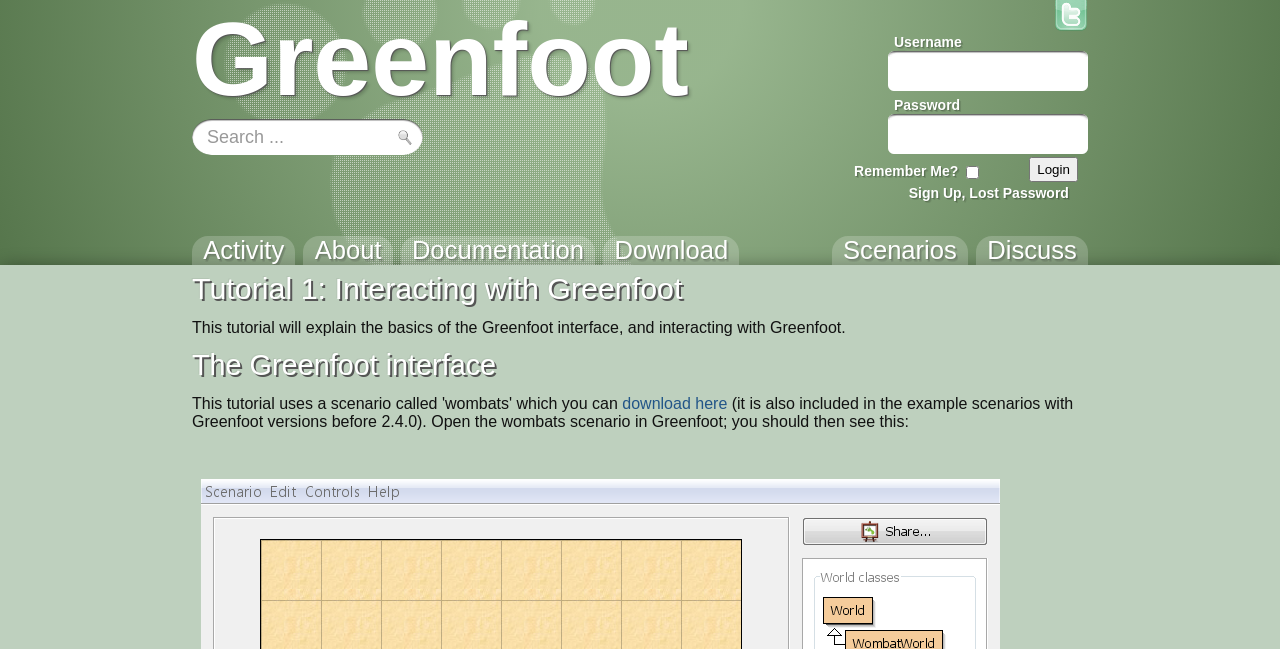Please identify the coordinates of the bounding box for the clickable region that will accomplish this instruction: "Search for something".

[0.159, 0.188, 0.324, 0.234]